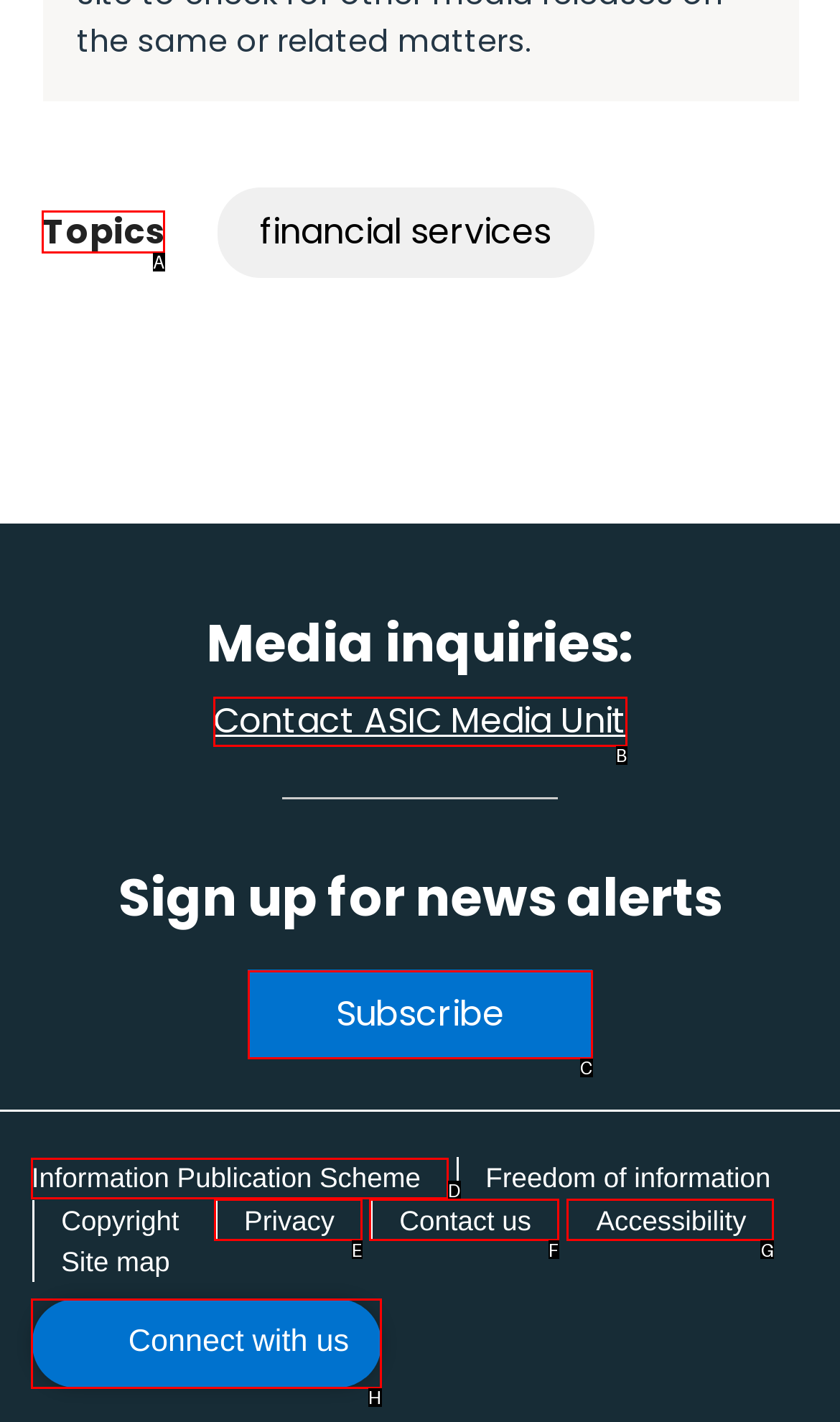Out of the given choices, which letter corresponds to the UI element required to View topics? Answer with the letter.

A